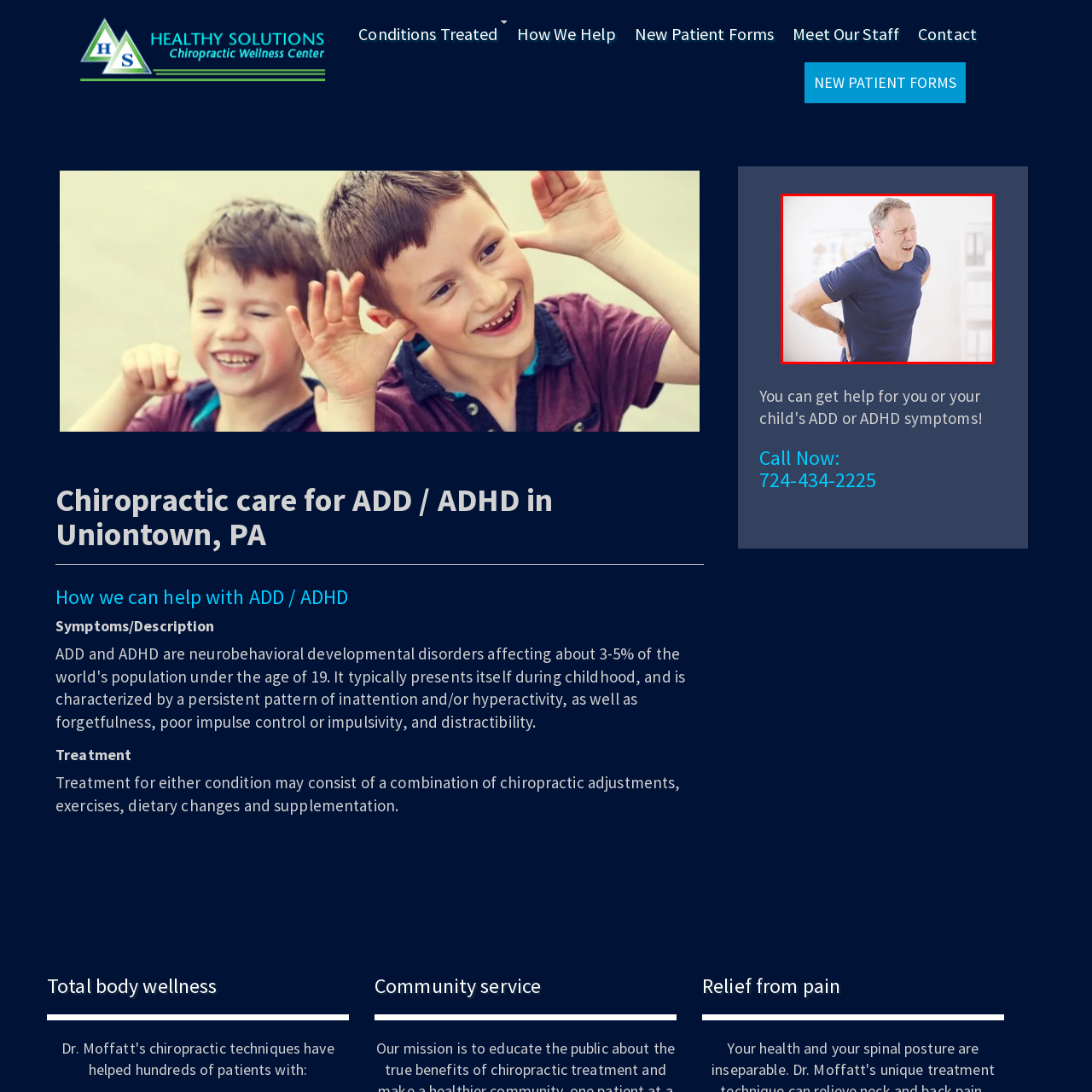Describe in detail the contents of the image highlighted within the red box.

The image depicts a middle-aged man experiencing discomfort, as indicated by his facial expression and posture. He is dressed in a blue athletic t-shirt, holding his lower back with one hand while grimacing slightly, suggesting he may be in pain or distress. The background is softly blurred, hinting at a clinical or wellness-focused environment, potentially related to chiropractic care. This visual complements the themes of the surrounding content, which describes holistic approaches to conditions like ADD/ADHD through chiropractic treatments, indicating a focus on overall wellness and pain relief.